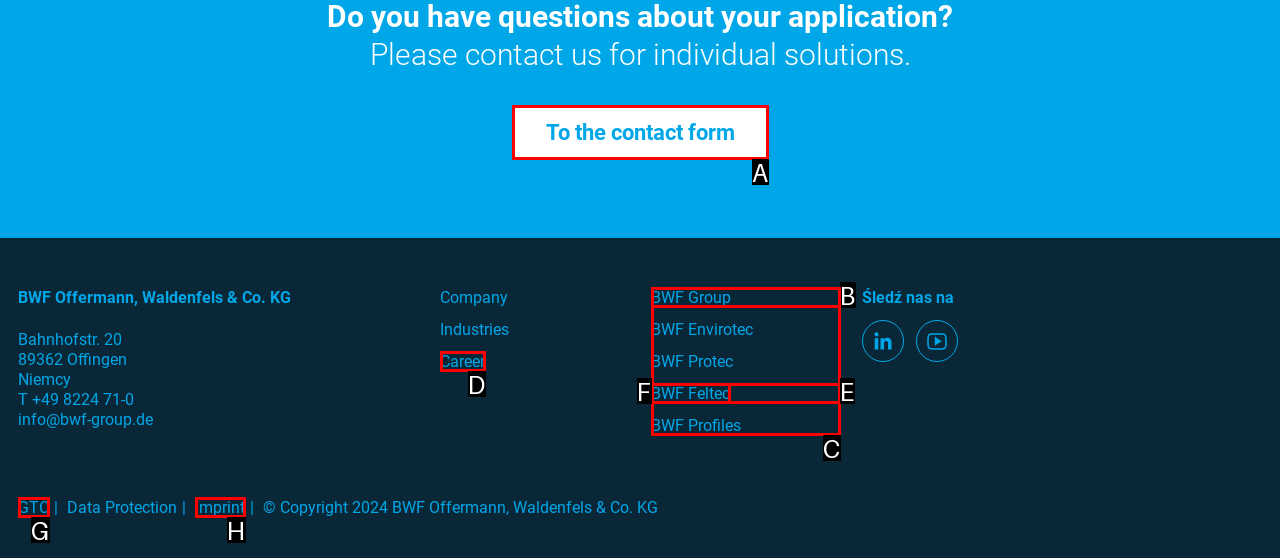Choose the UI element you need to click to carry out the task: Go to the contact form.
Respond with the corresponding option's letter.

A